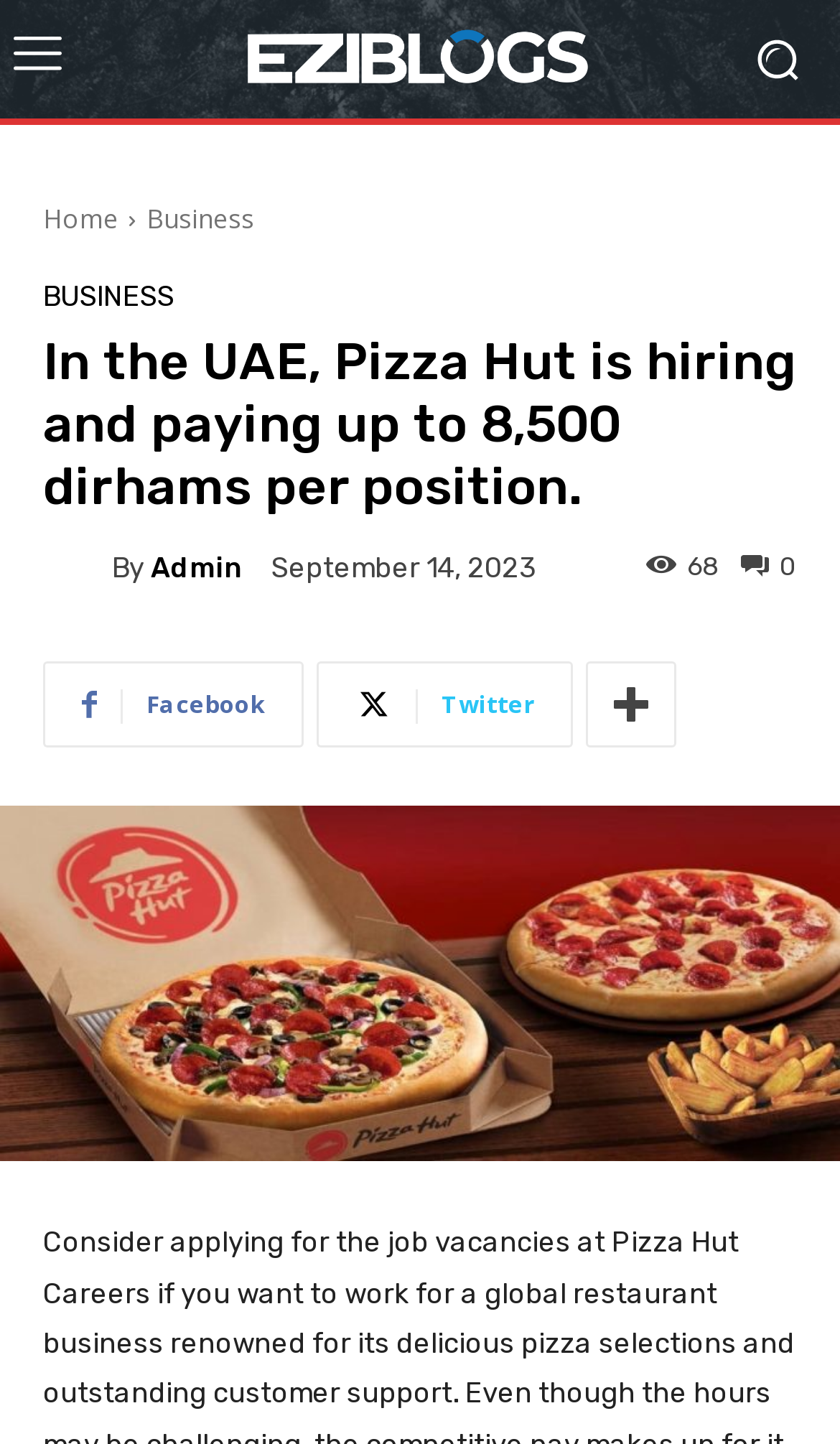Find the bounding box coordinates for the area that must be clicked to perform this action: "View business page".

[0.174, 0.139, 0.303, 0.164]